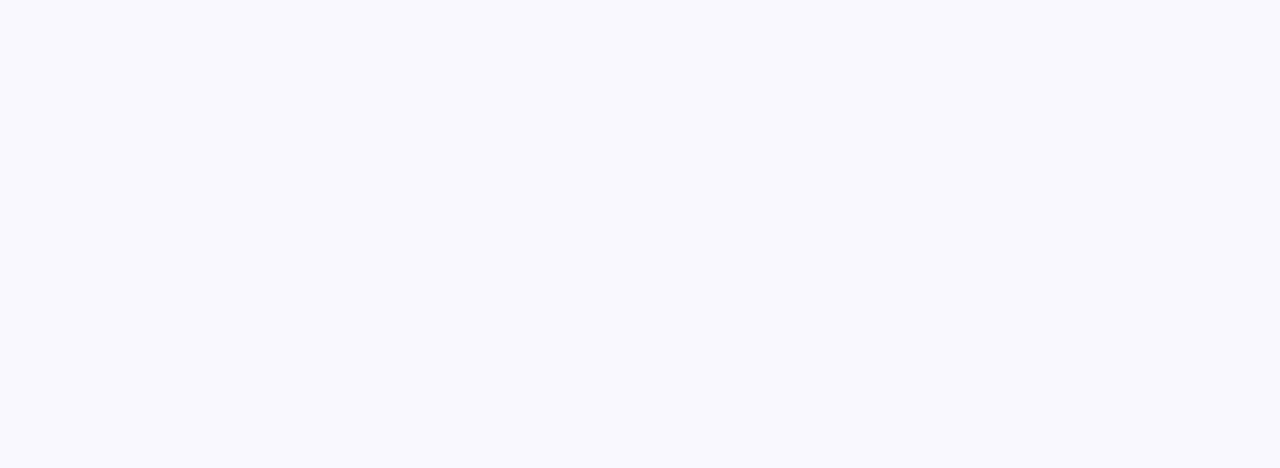What is the call-to-action on the webpage?
Please provide a single word or phrase as your answer based on the screenshot.

Subscribe for free